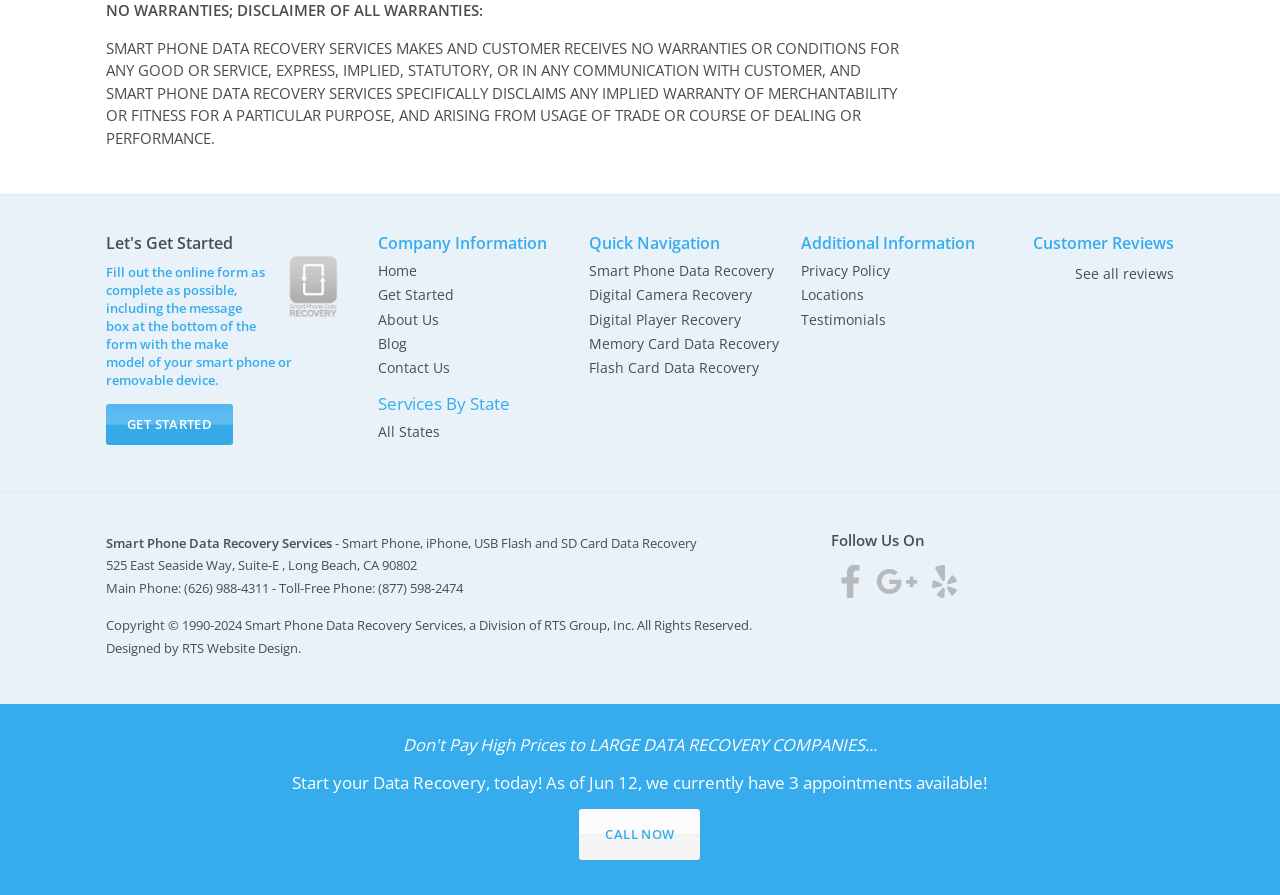What is the company's primary service?
Kindly answer the question with as much detail as you can.

Based on the webpage, the company's primary service is data recovery, as indicated by the heading 'Let's Get Started' and the text 'Fill out the online form as complete as possible, including the message box at the bottom of the form with the make model of your smart phone or removable device.'